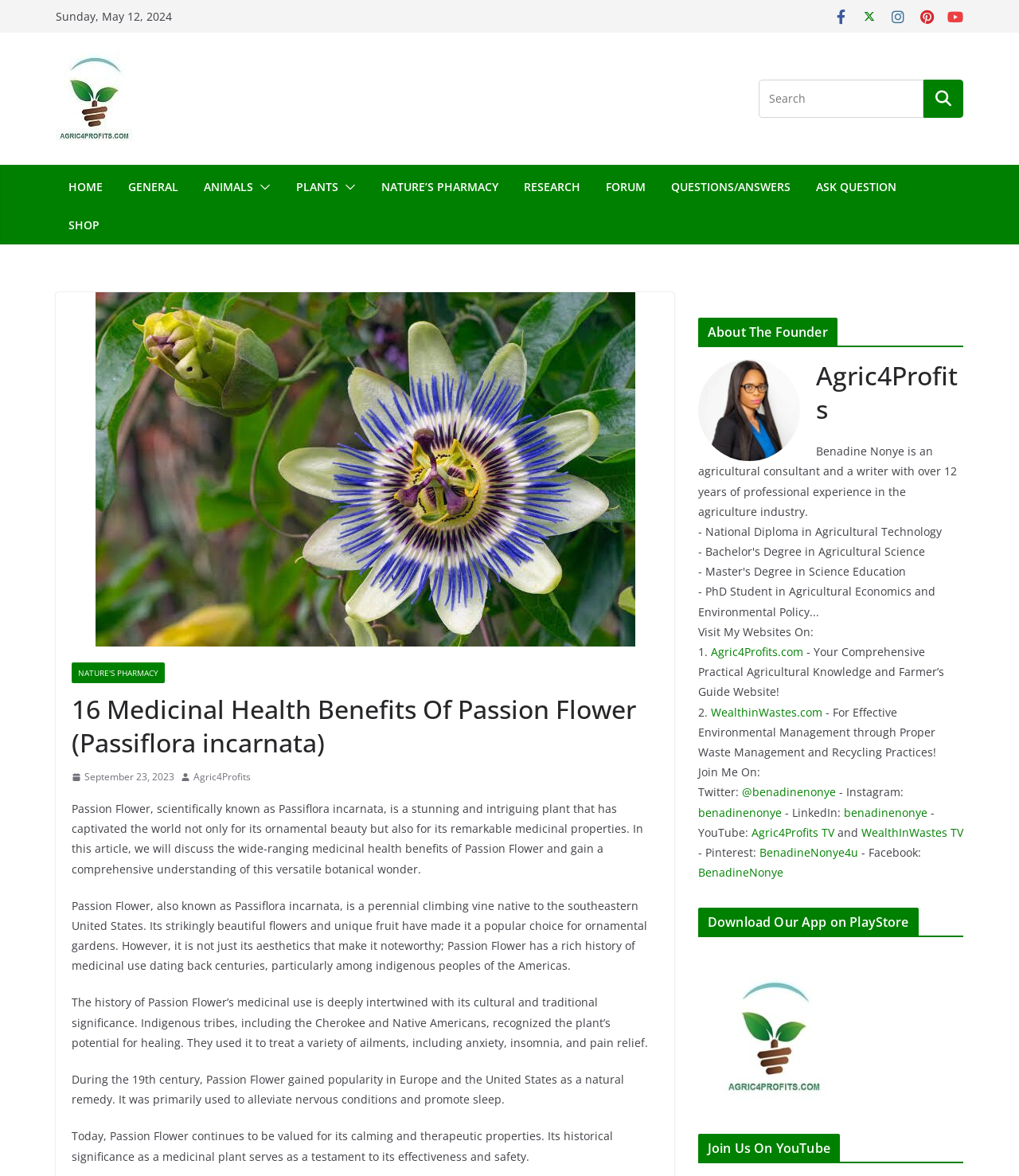Please provide a comprehensive answer to the question based on the screenshot: What is the name of the plant being discussed?

I found the name of the plant by reading the static text elements on the webpage, which mention 'Passion Flower, scientifically known as Passiflora incarnata'.